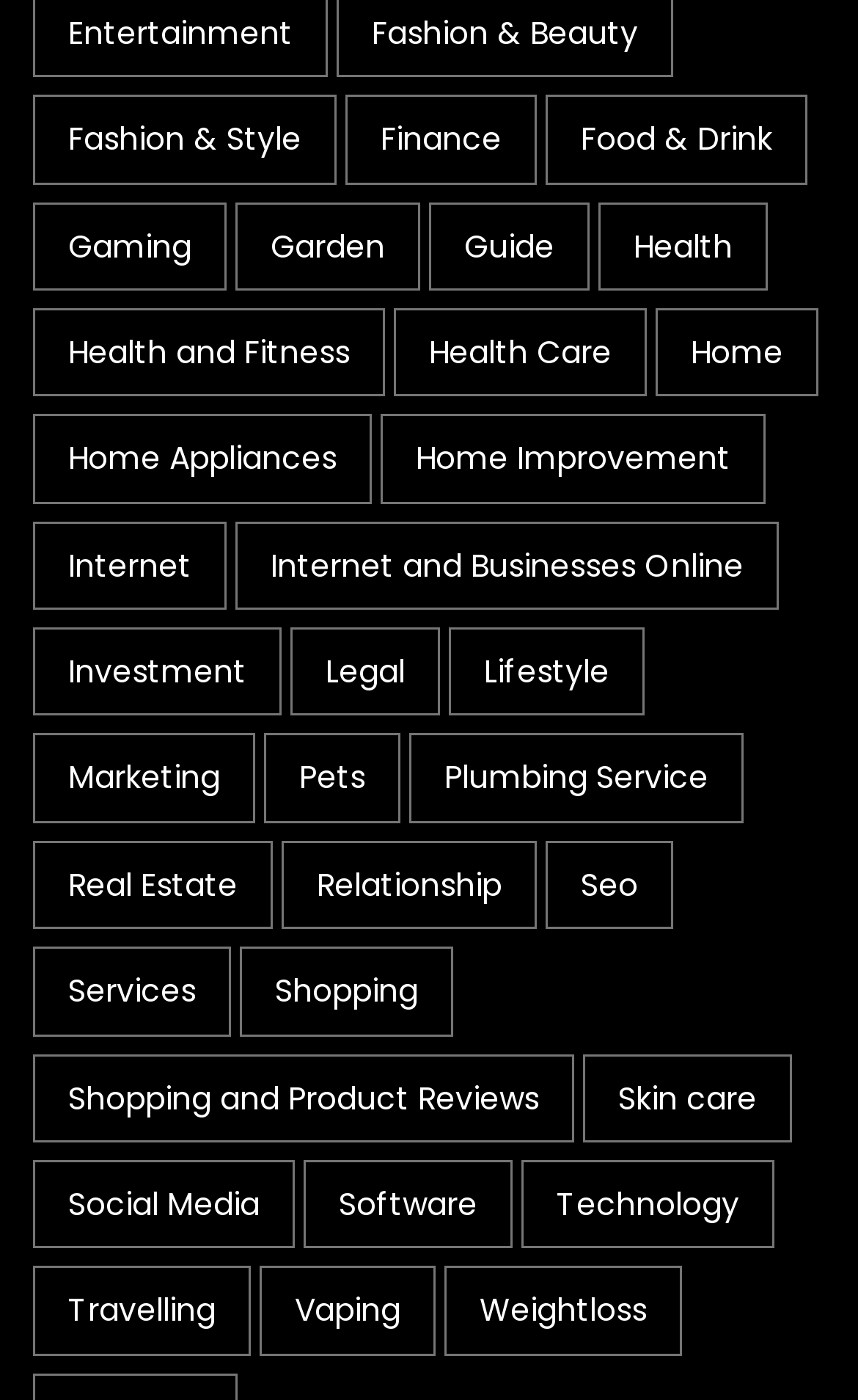Specify the bounding box coordinates for the region that must be clicked to perform the given instruction: "Learn about Home Improvement".

[0.444, 0.296, 0.892, 0.36]